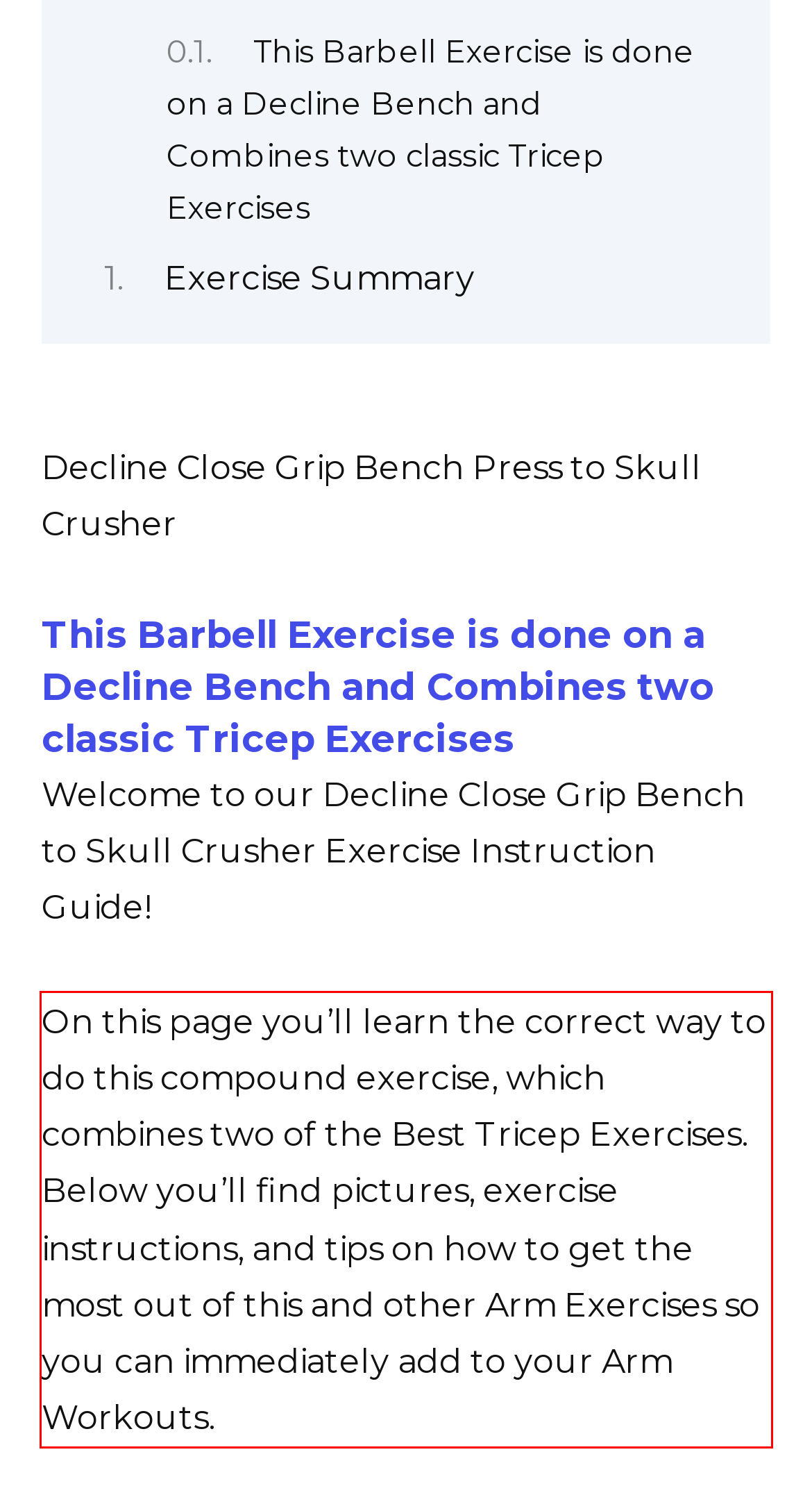Using the provided screenshot of a webpage, recognize and generate the text found within the red rectangle bounding box.

On this page you’ll learn the correct way to do this compound exercise, which combines two of the Best Tricep Exercises. Below you’ll find pictures, exercise instructions, and tips on how to get the most out of this and other Arm Exercises so you can immediately add to your Arm Workouts.